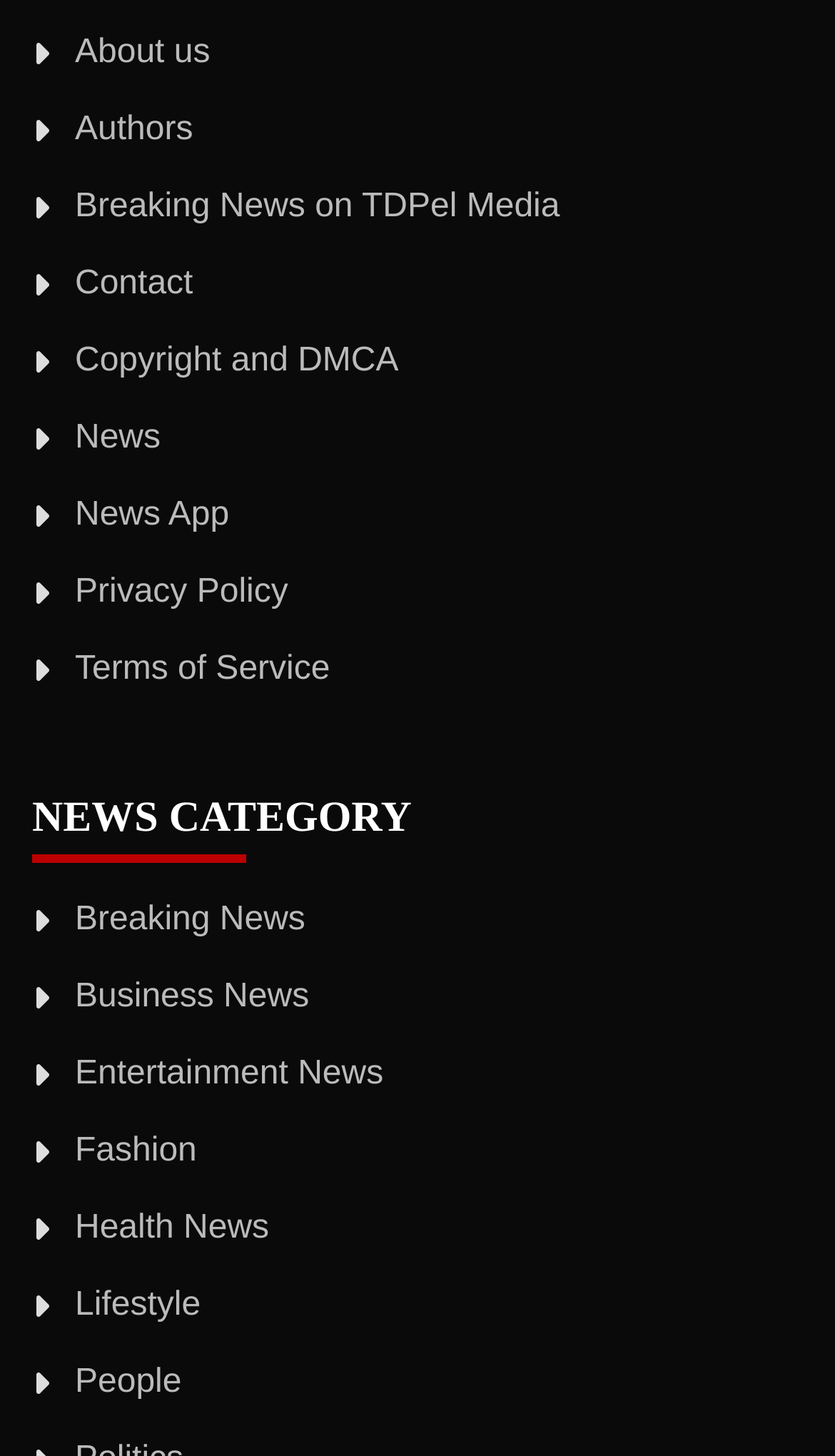What is the second link in the top navigation bar?
Using the image provided, answer with just one word or phrase.

Authors